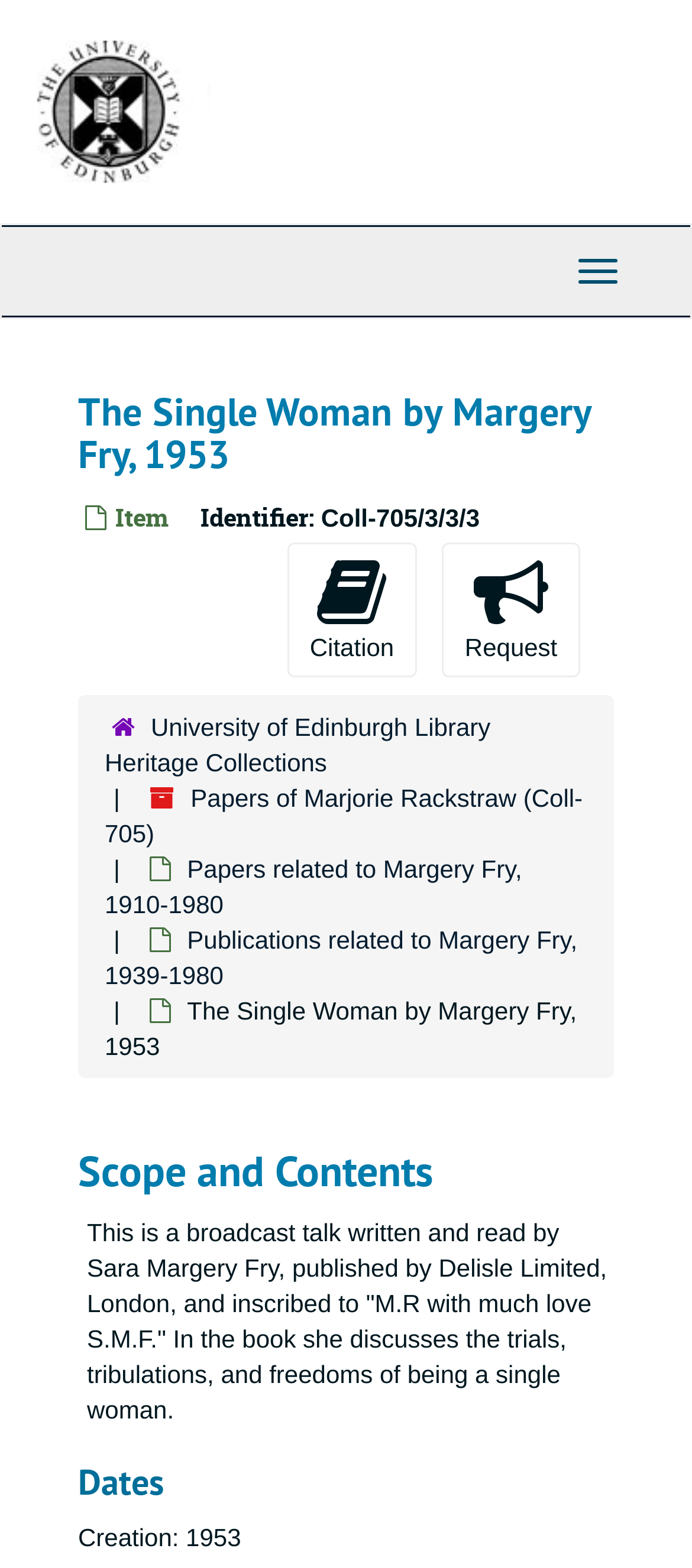Locate the bounding box coordinates of the area that needs to be clicked to fulfill the following instruction: "Click the University of Edinburgh link". The coordinates should be in the format of four float numbers between 0 and 1, namely [left, top, right, bottom].

[0.0, 0.061, 0.305, 0.079]